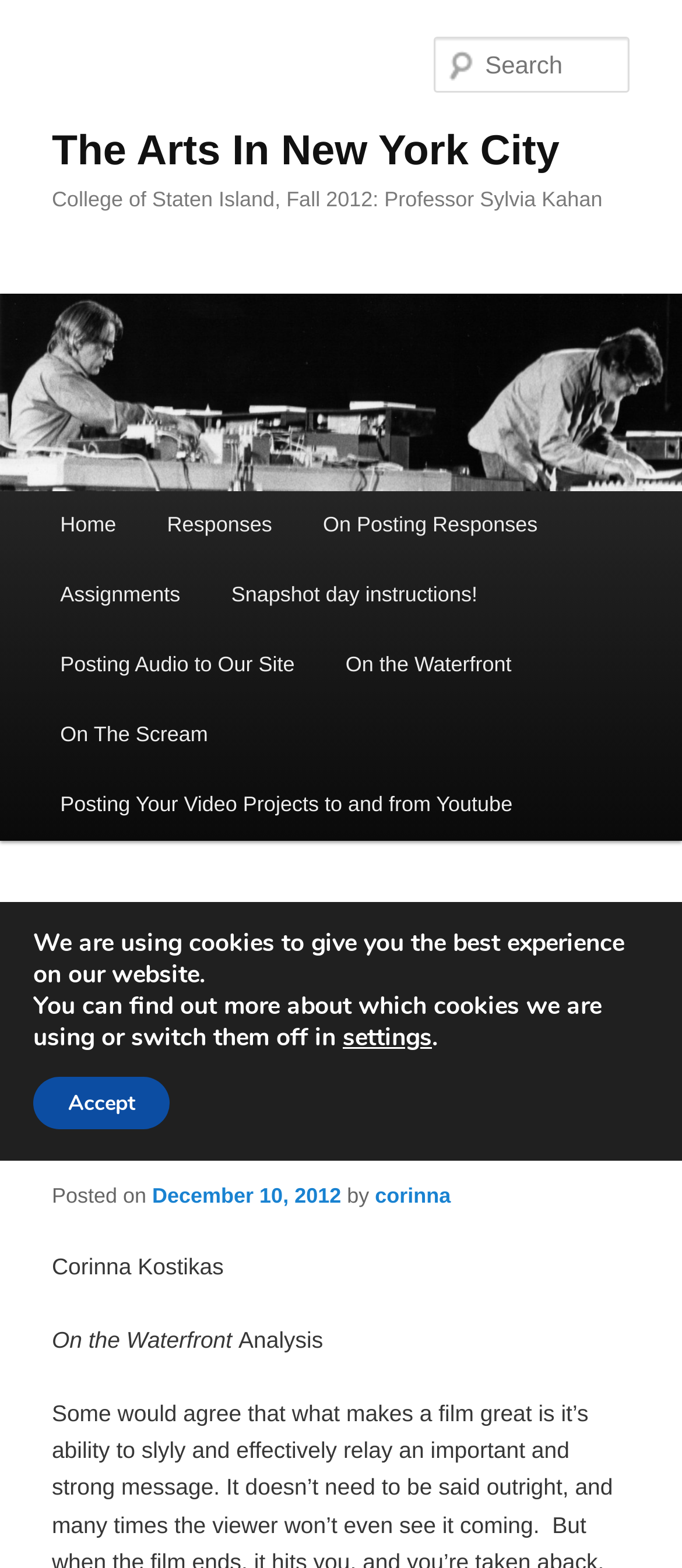Locate and generate the text content of the webpage's heading.

The Arts In New York City